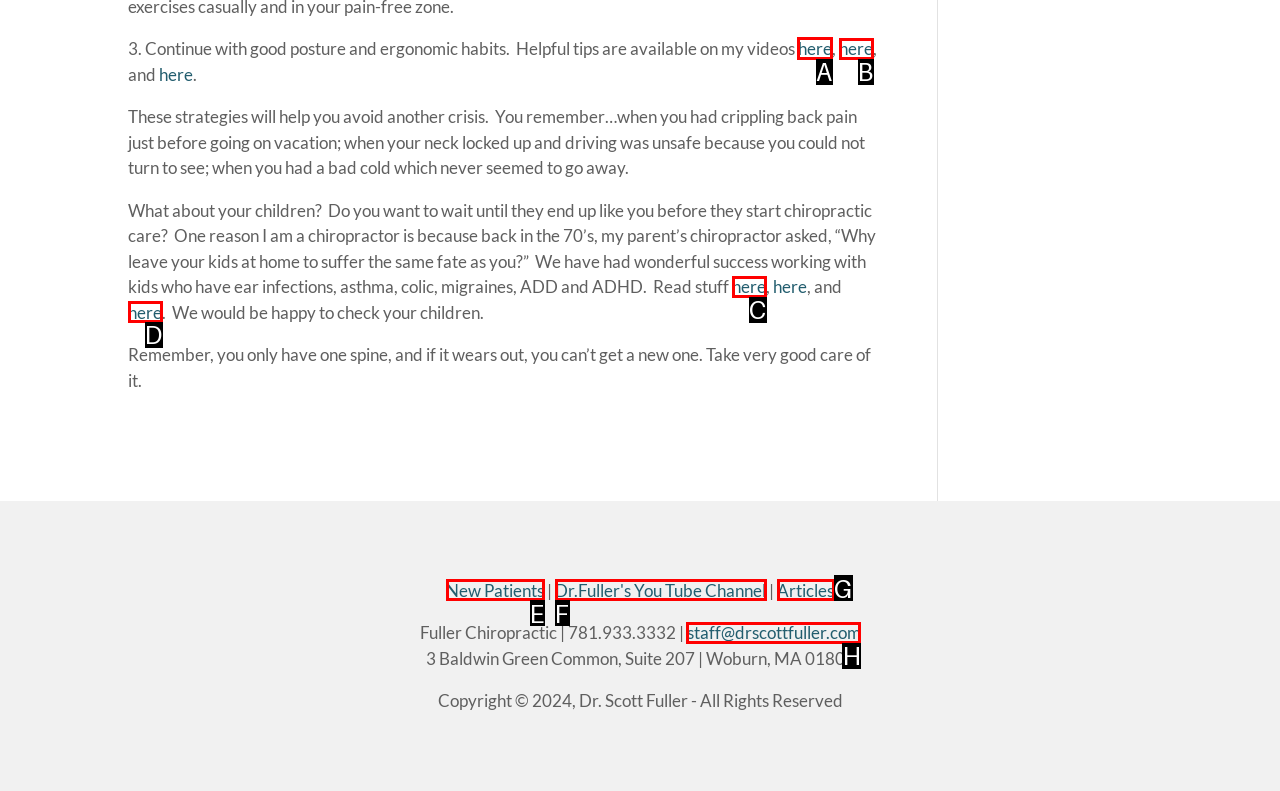Determine which option you need to click to execute the following task: Click on 'here' to watch videos. Provide your answer as a single letter.

A